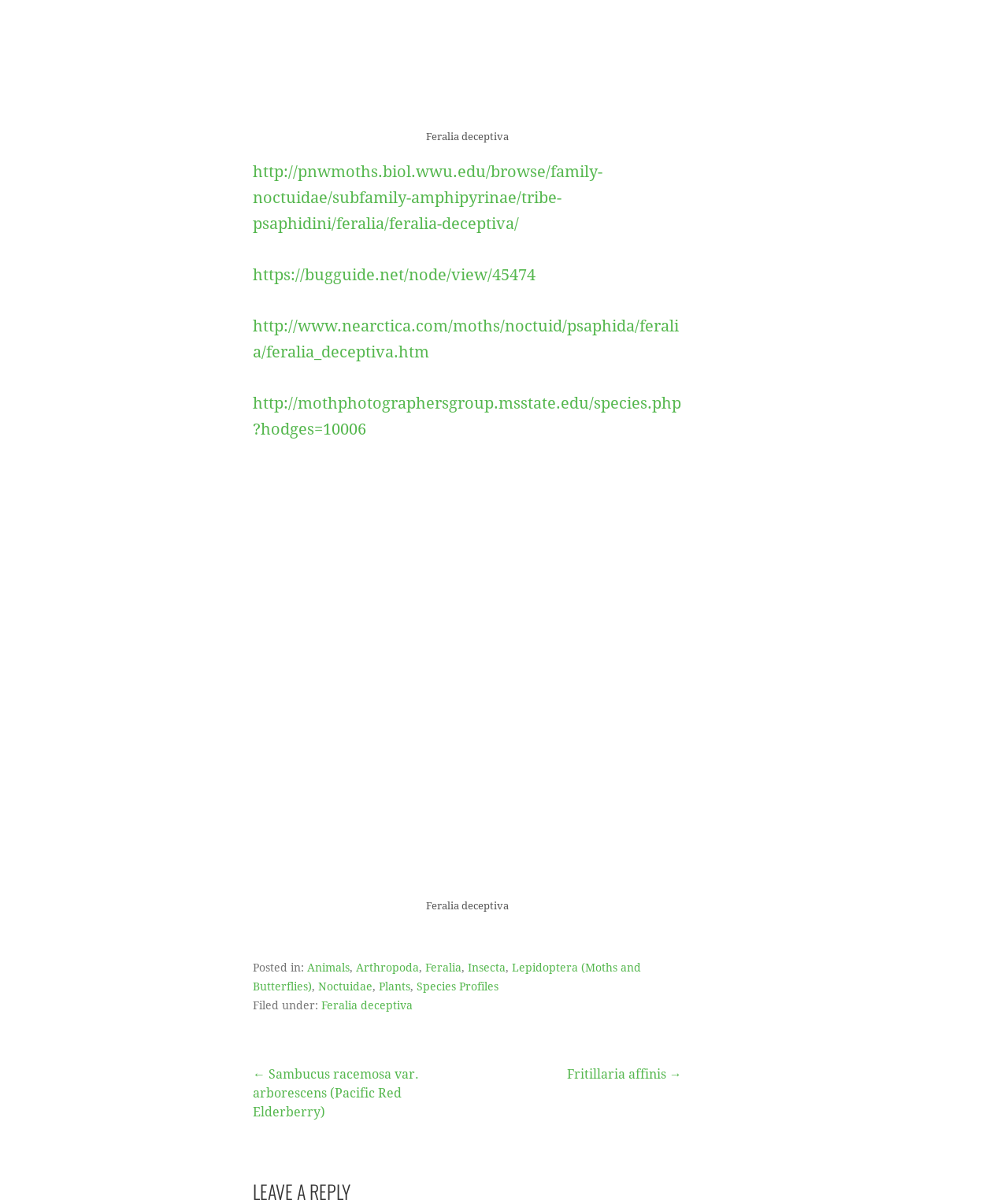Locate the bounding box coordinates of the region to be clicked to comply with the following instruction: "Navigate to previous post". The coordinates must be four float numbers between 0 and 1, in the form [left, top, right, bottom].

[0.251, 0.887, 0.416, 0.931]